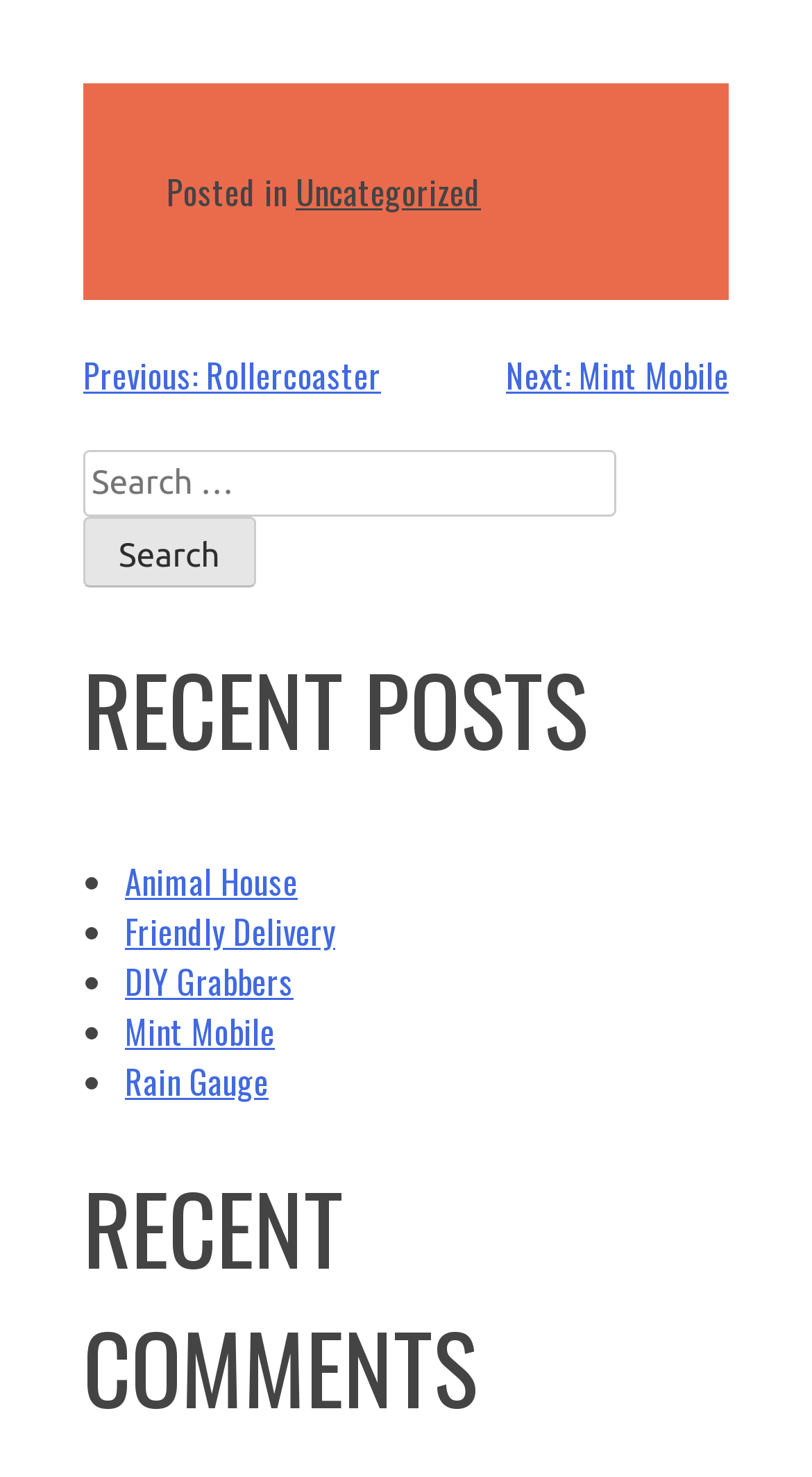Identify and provide the bounding box coordinates of the UI element described: "parent_node: Search for: value="Search"". The coordinates should be formatted as [left, top, right, bottom], with each number being a float between 0 and 1.

[0.103, 0.35, 0.314, 0.398]